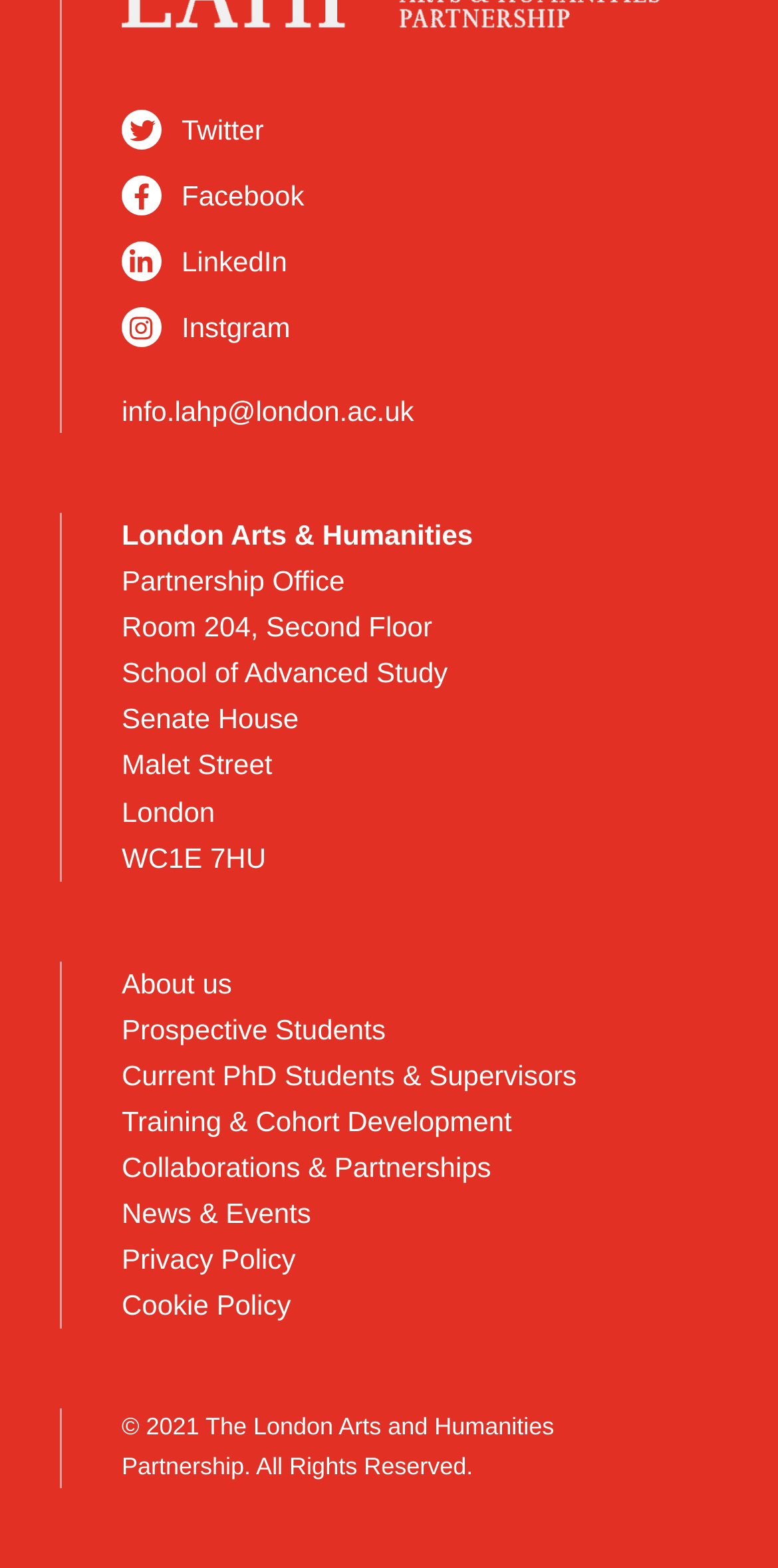Find the bounding box coordinates for the area that should be clicked to accomplish the instruction: "click viobet".

None